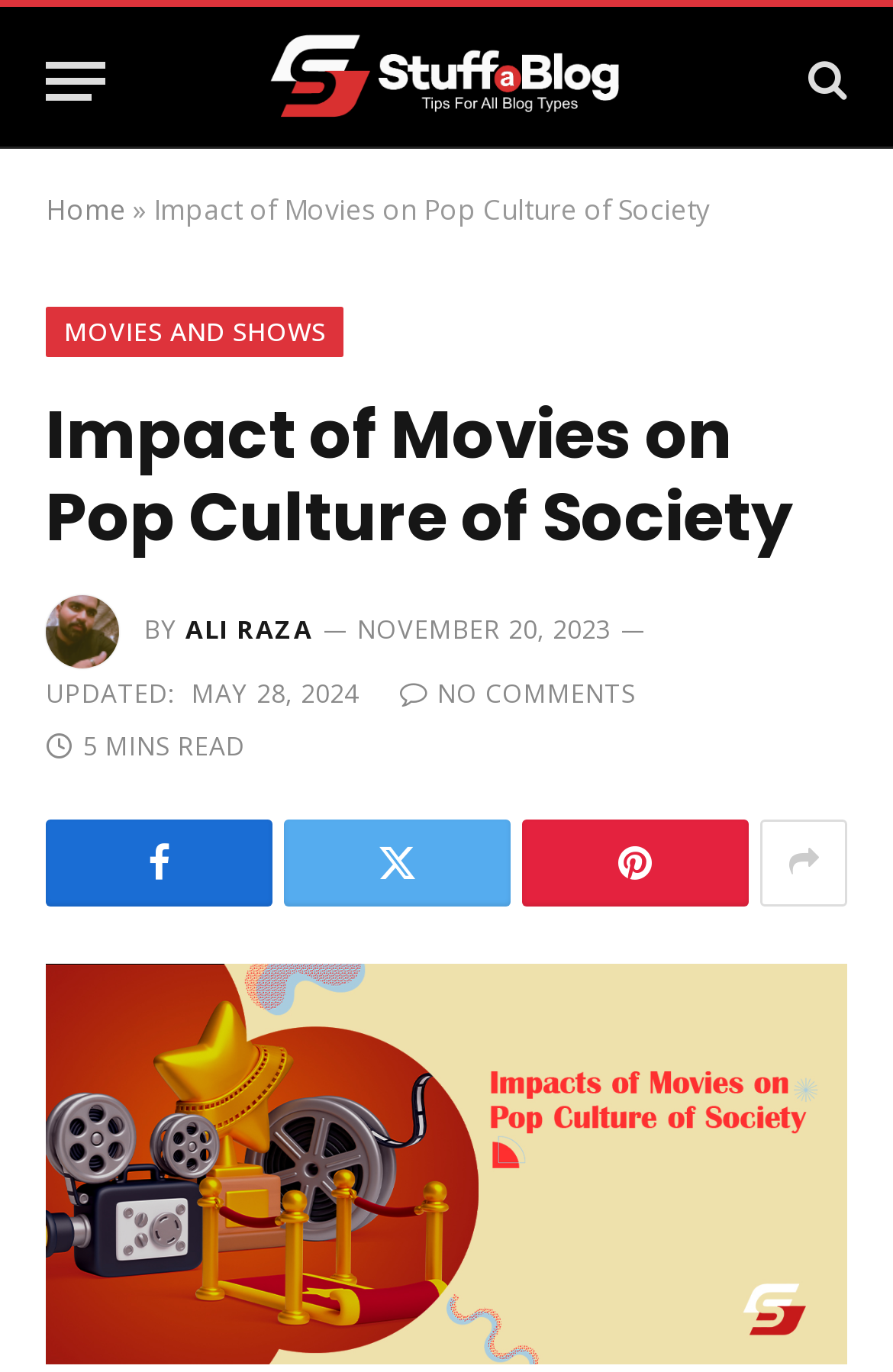Please find and report the bounding box coordinates of the element to click in order to perform the following action: "Visit the Stuffablog website". The coordinates should be expressed as four float numbers between 0 and 1, in the format [left, top, right, bottom].

[0.298, 0.005, 0.702, 0.113]